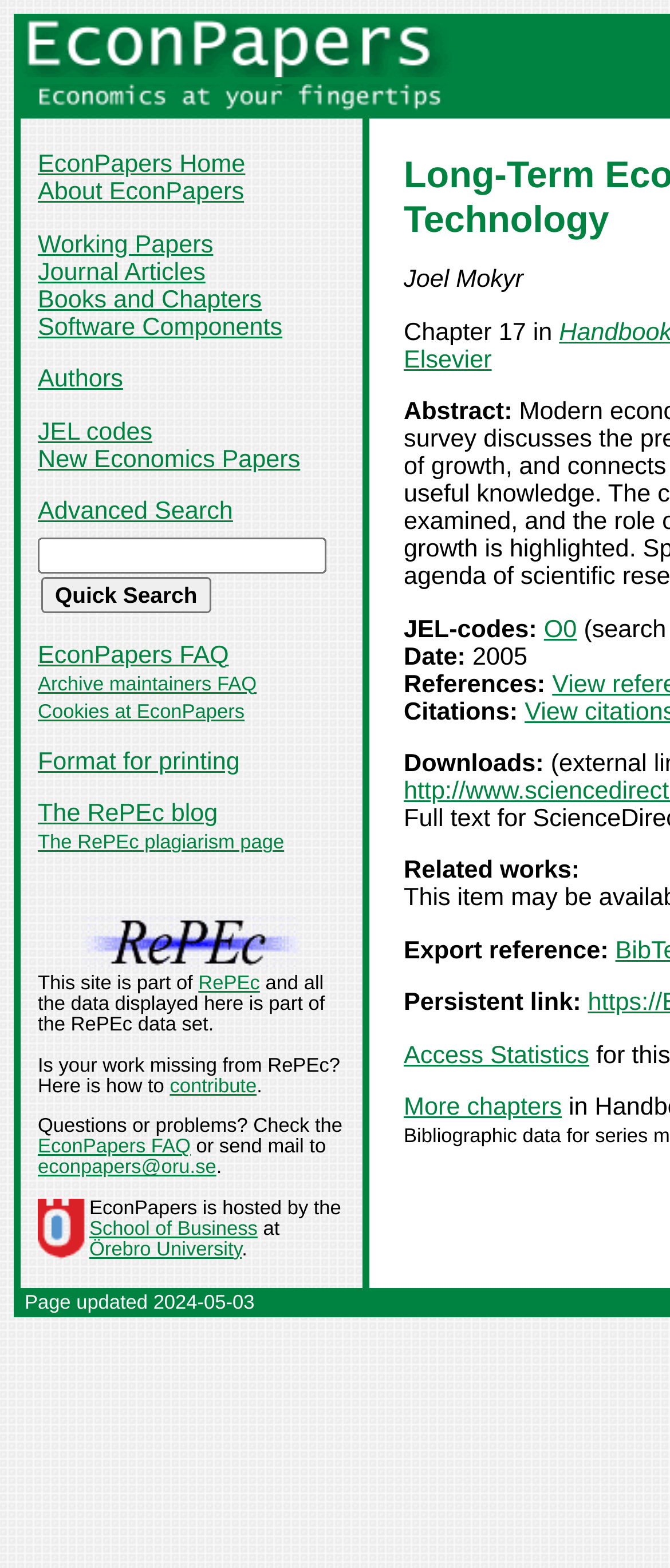Identify the bounding box for the UI element specified in this description: "The RePEc plagiarism page". The coordinates must be four float numbers between 0 and 1, formatted as [left, top, right, bottom].

[0.056, 0.532, 0.424, 0.545]